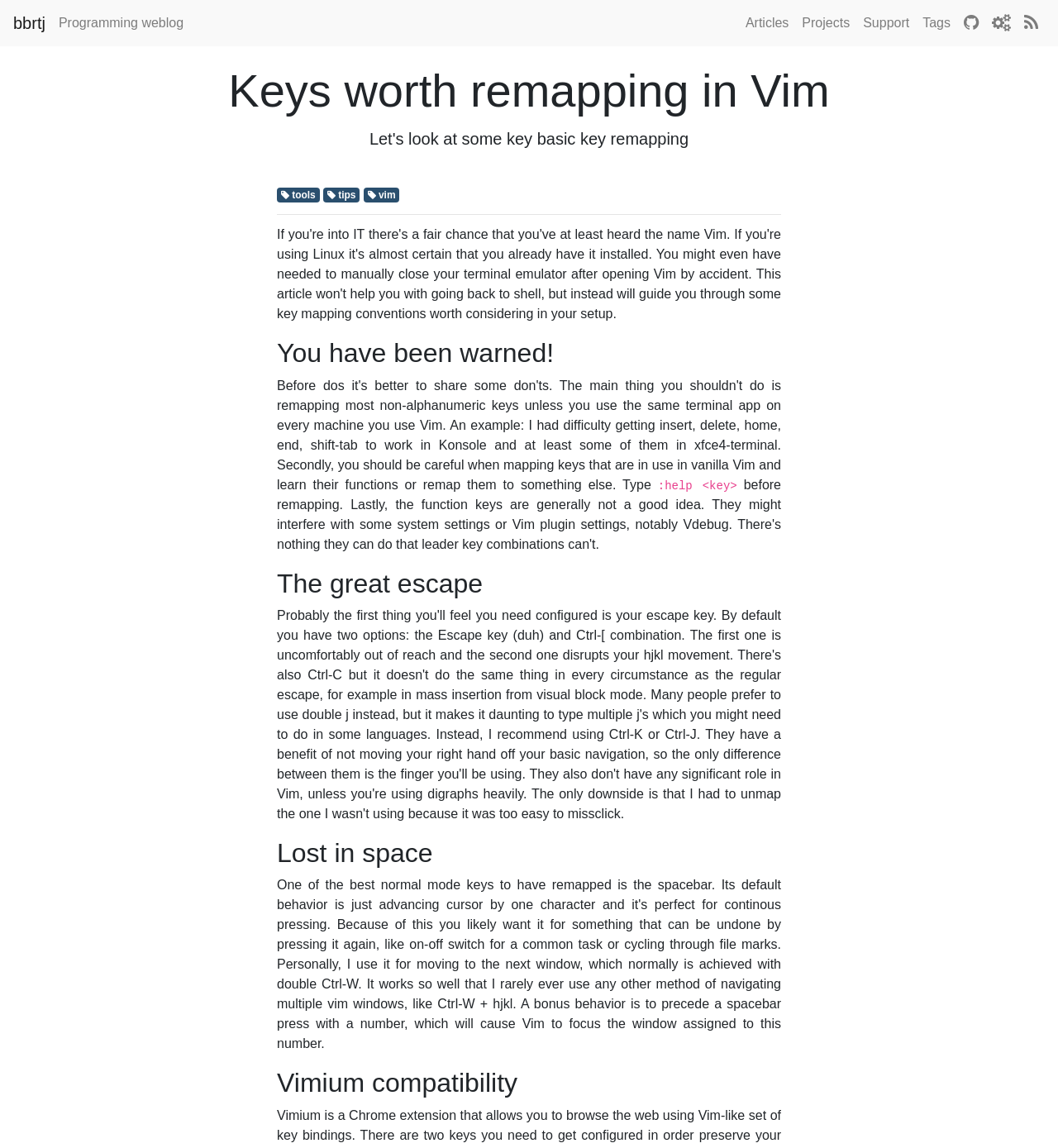Using the description "Tags", locate and provide the bounding box of the UI element.

[0.866, 0.006, 0.905, 0.035]